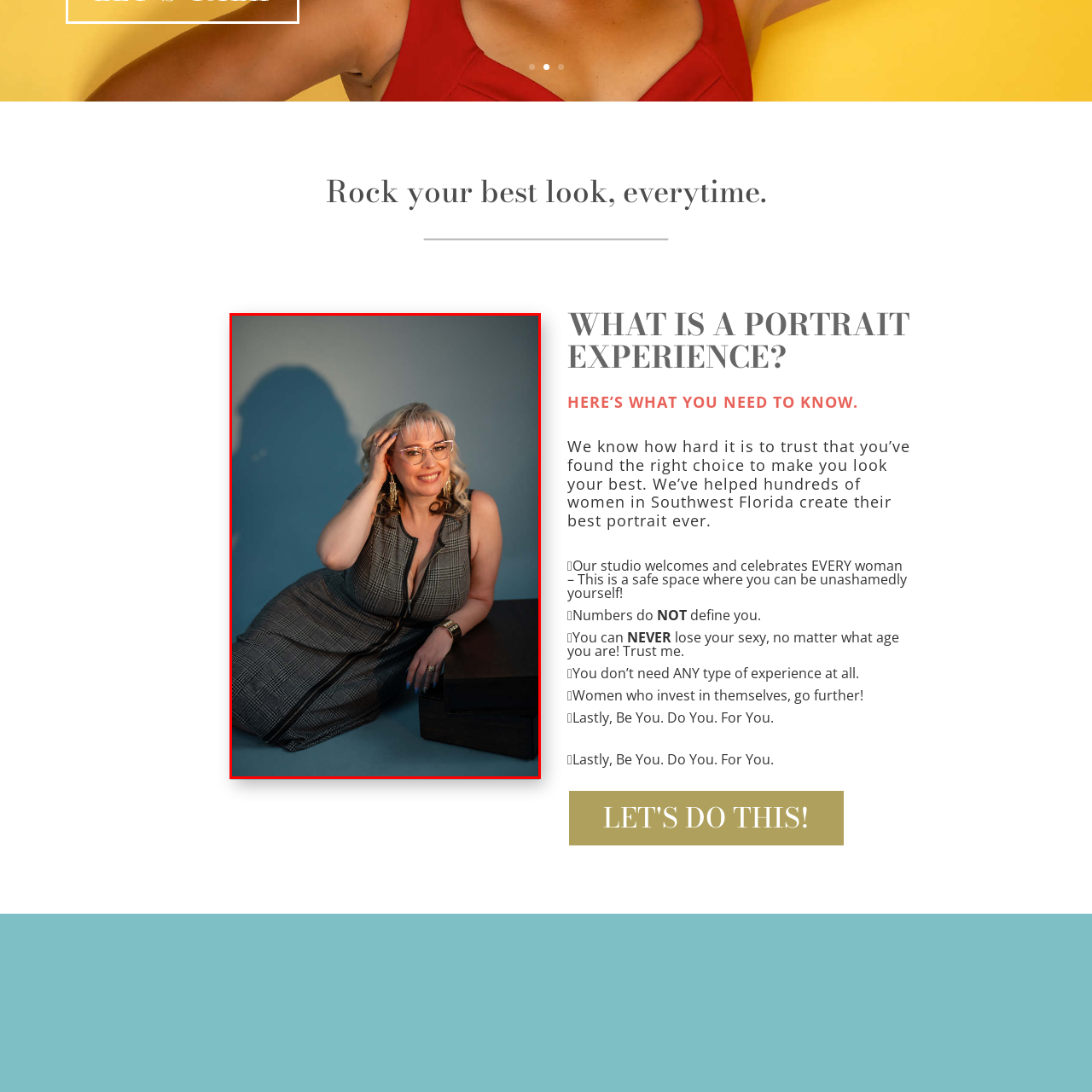What type of accessories is she wearing?
View the image contained within the red box and provide a one-word or short-phrase answer to the question.

Earrings and bracelet